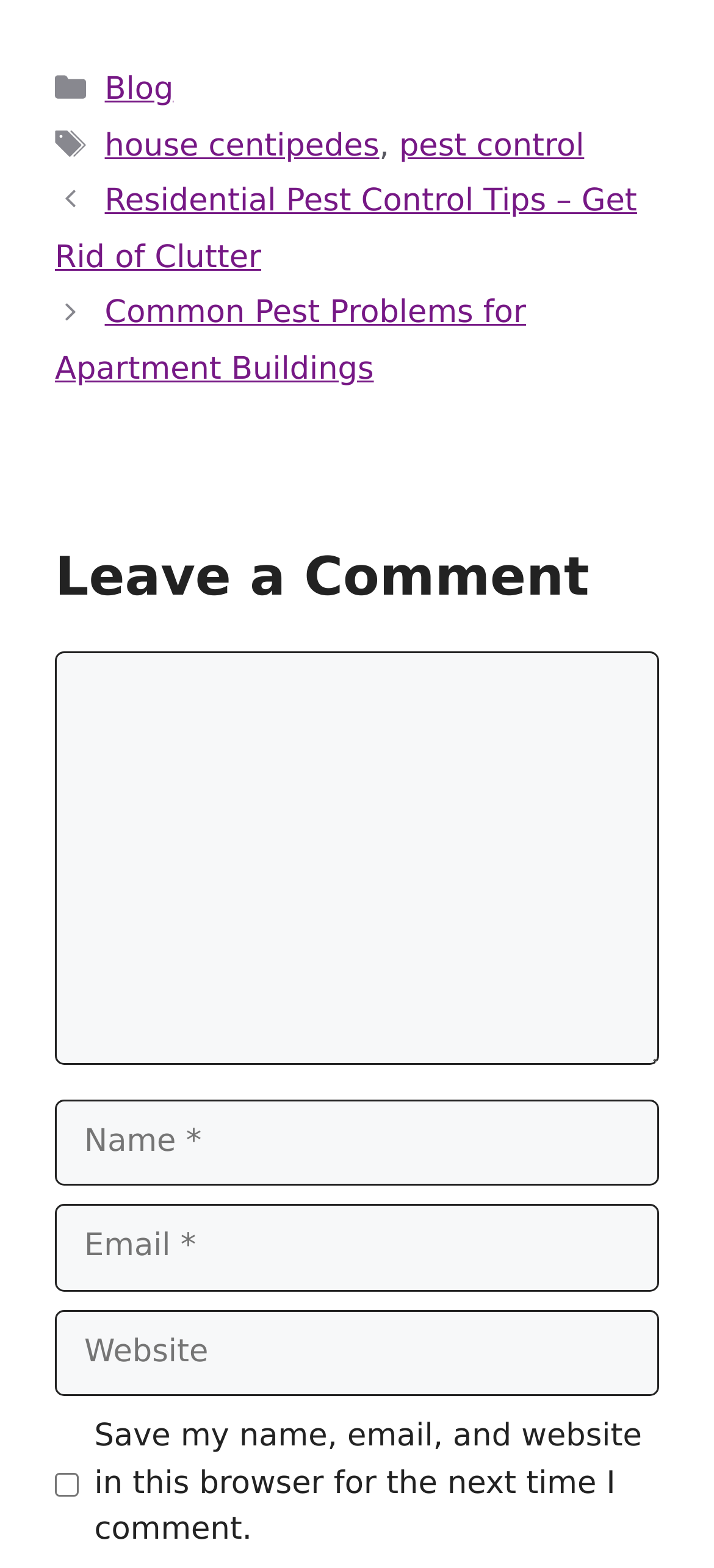What is the purpose of the checkbox at the bottom?
Please answer the question as detailed as possible.

The checkbox at the bottom of the webpage has the label 'Save my name, email, and website in this browser for the next time I comment.' which indicates that its purpose is to save the user's comment information for future use.